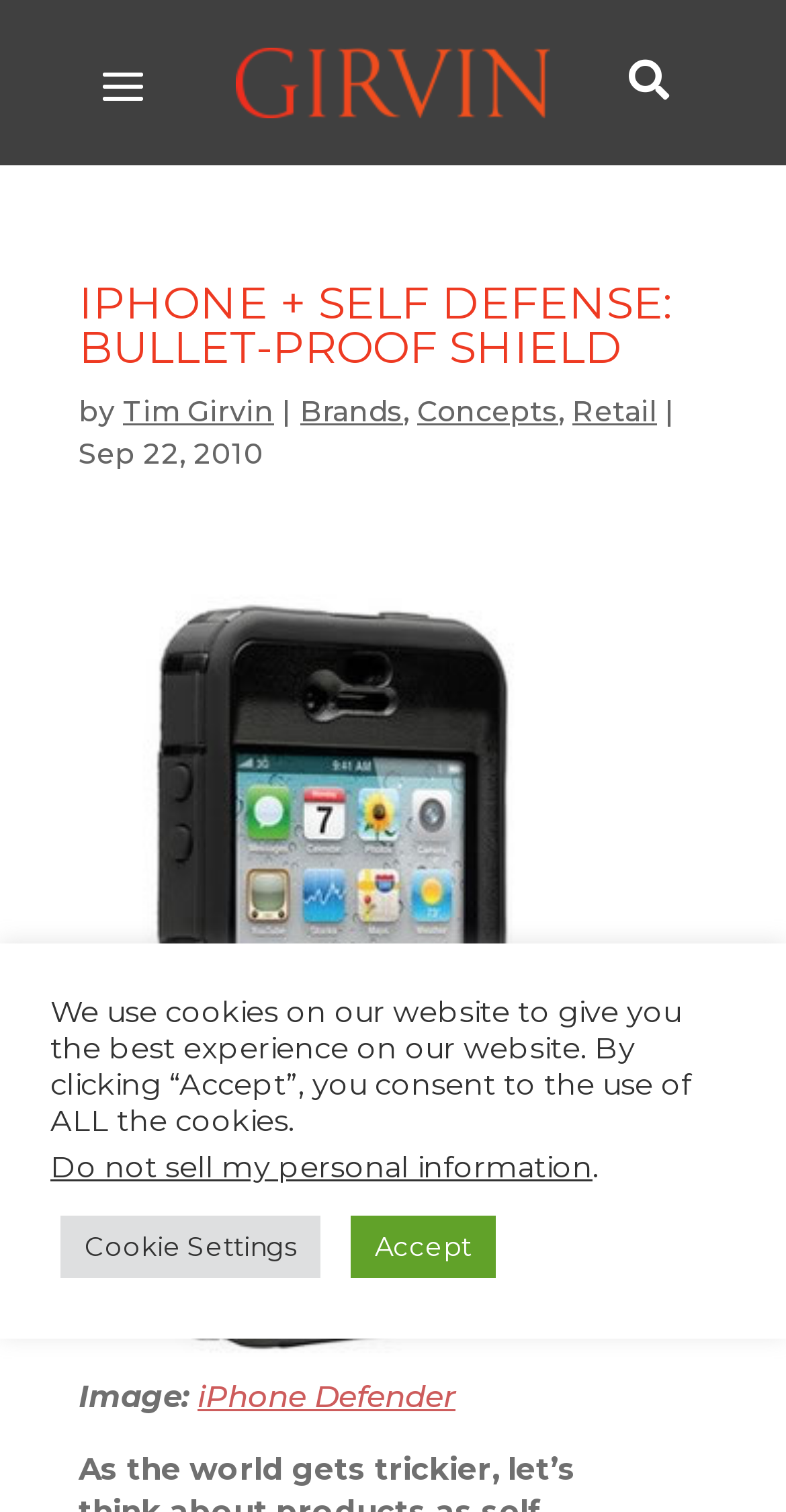Kindly determine the bounding box coordinates for the clickable area to achieve the given instruction: "Click the link to view Tim Girvin's page".

[0.156, 0.26, 0.349, 0.284]